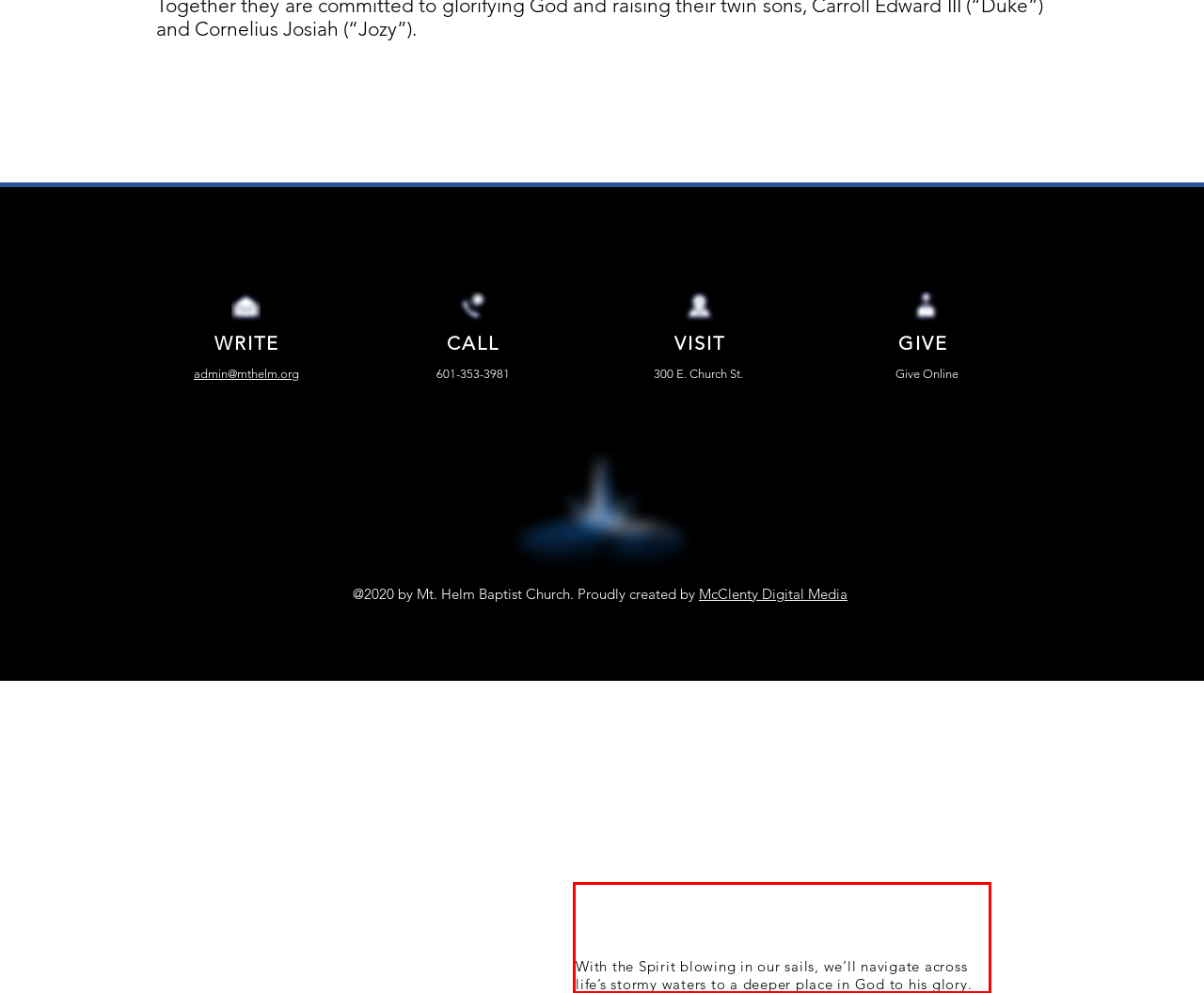From the given screenshot of a webpage, identify the red bounding box and extract the text content within it.

With the Spirit blowing in our sails, we’ll navigate across life’s stormy waters to a deeper place in God to his glory.